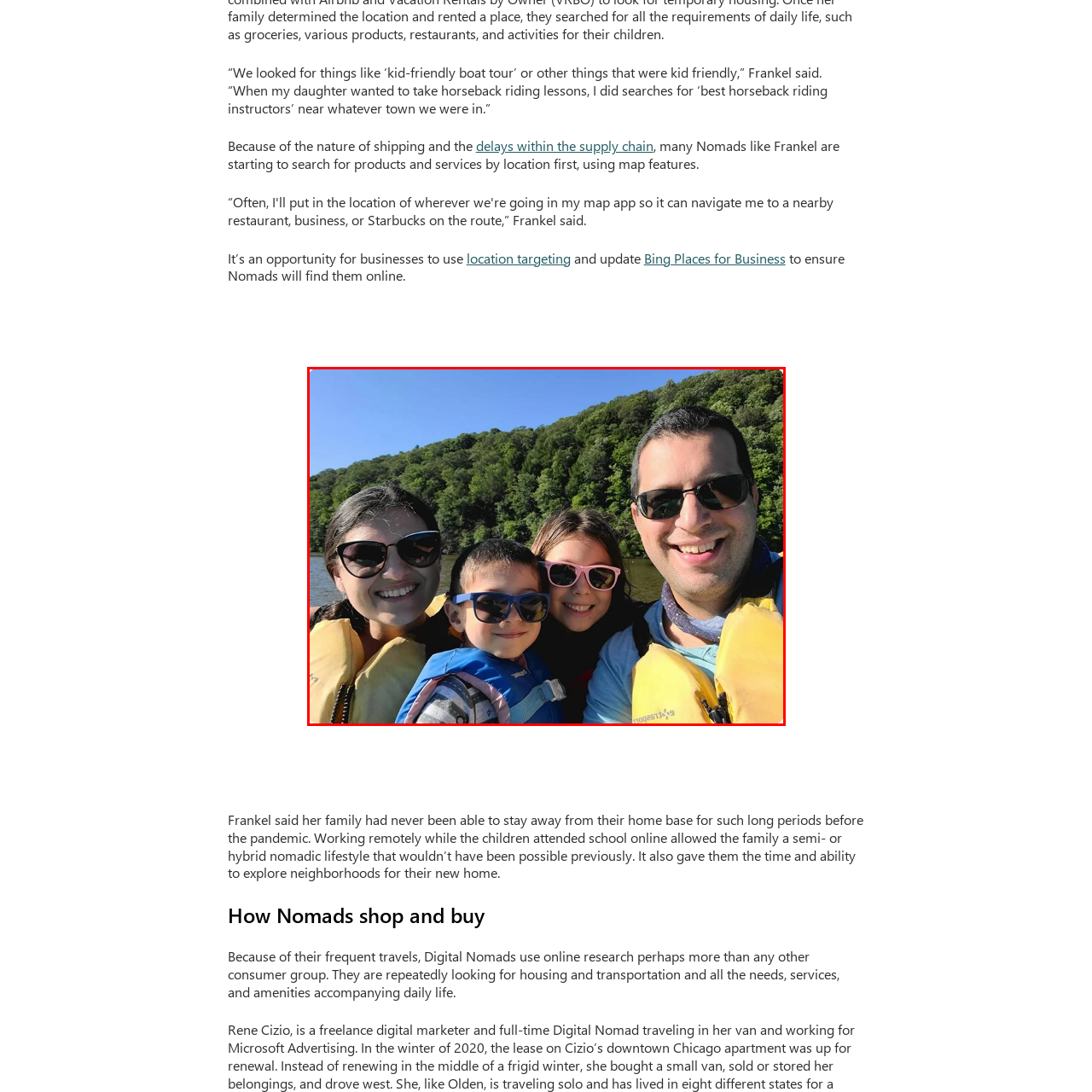Look closely at the image highlighted in red, What is the color of the sky in the background? 
Respond with a single word or phrase.

Clear blue